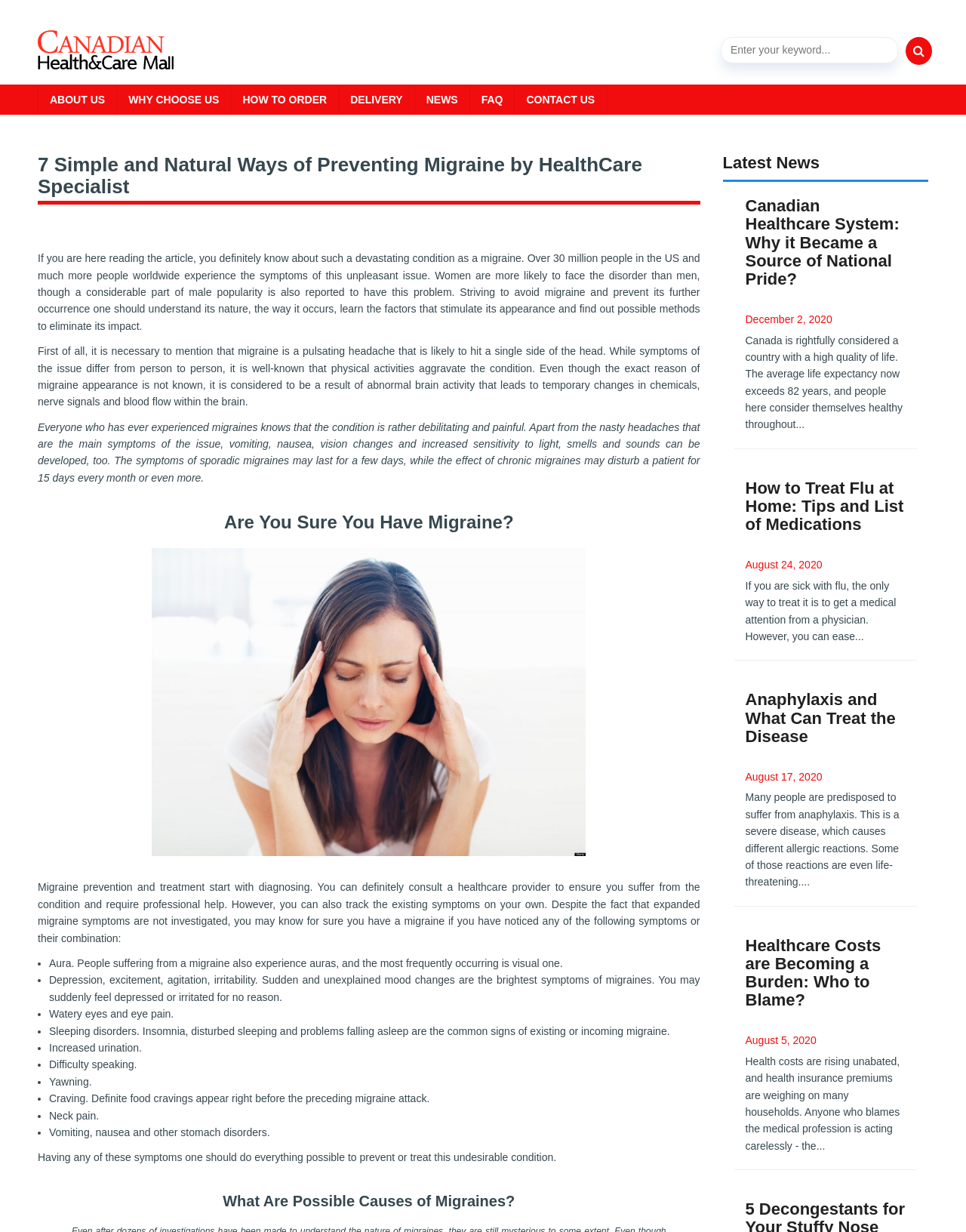Identify and generate the primary title of the webpage.

7 Simple and Natural Ways of Preventing Migraine by HealthCare Specialist